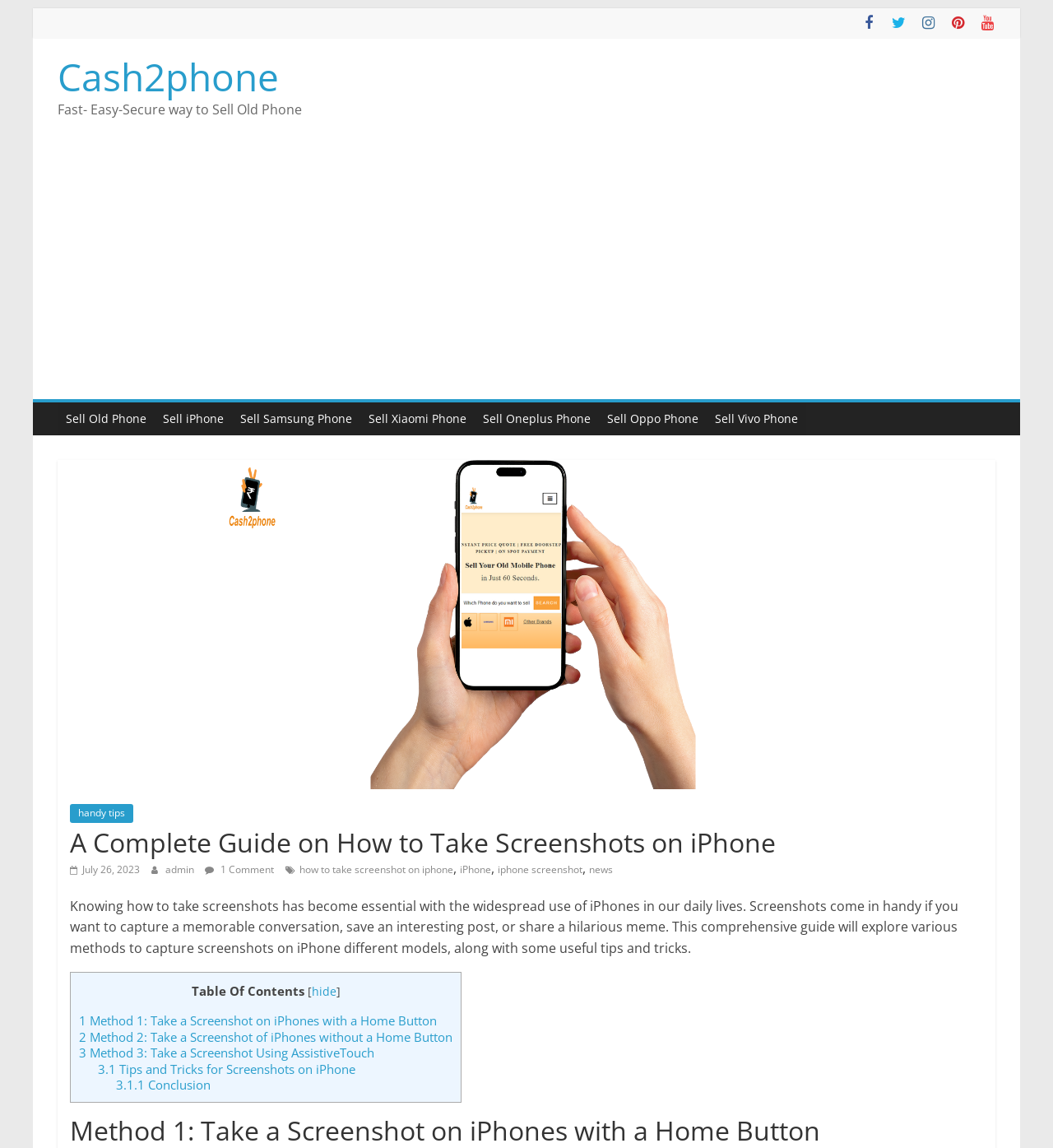Using floating point numbers between 0 and 1, provide the bounding box coordinates in the format (top-left x, top-left y, bottom-right x, bottom-right y). Locate the UI element described here: Sell Vivo Phone

[0.671, 0.351, 0.766, 0.379]